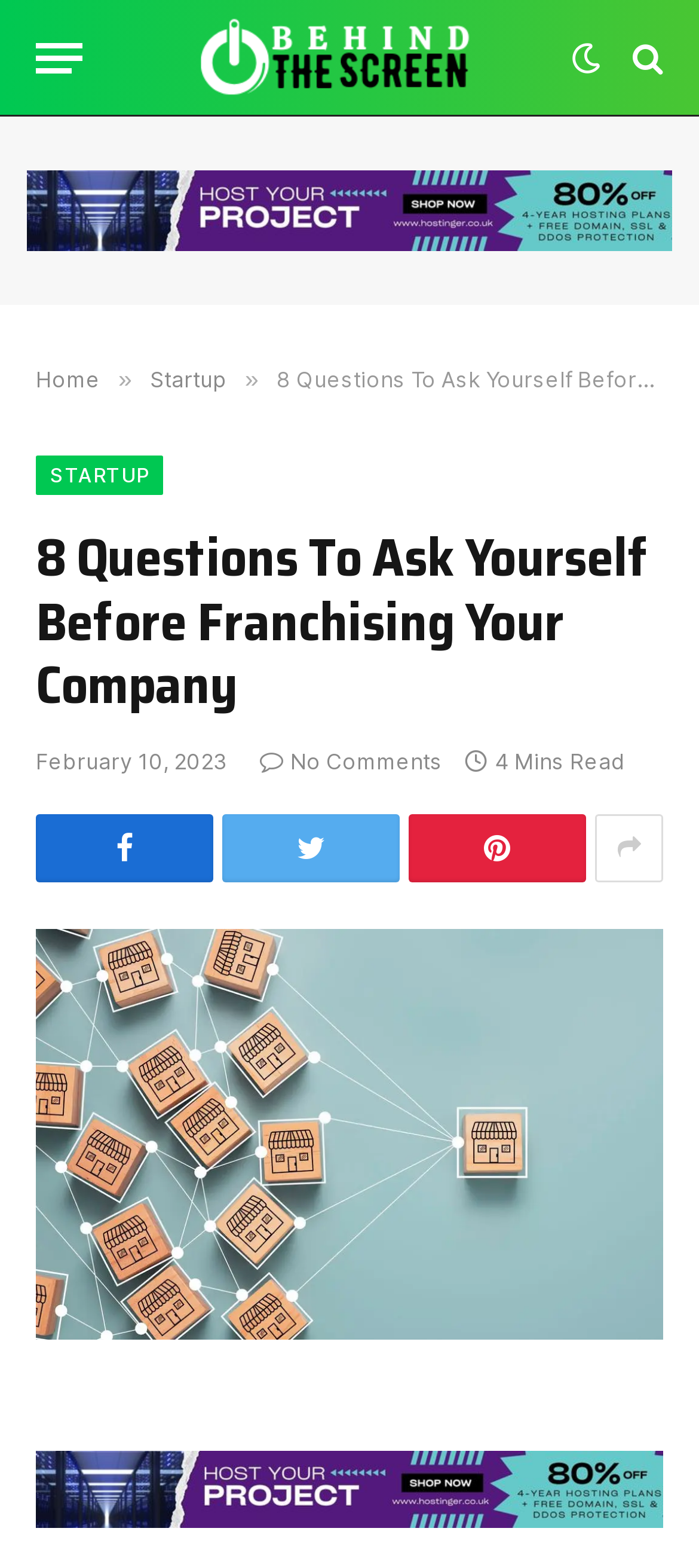Identify the bounding box coordinates of the section to be clicked to complete the task described by the following instruction: "Read the startup article". The coordinates should be four float numbers between 0 and 1, formatted as [left, top, right, bottom].

[0.214, 0.233, 0.325, 0.25]